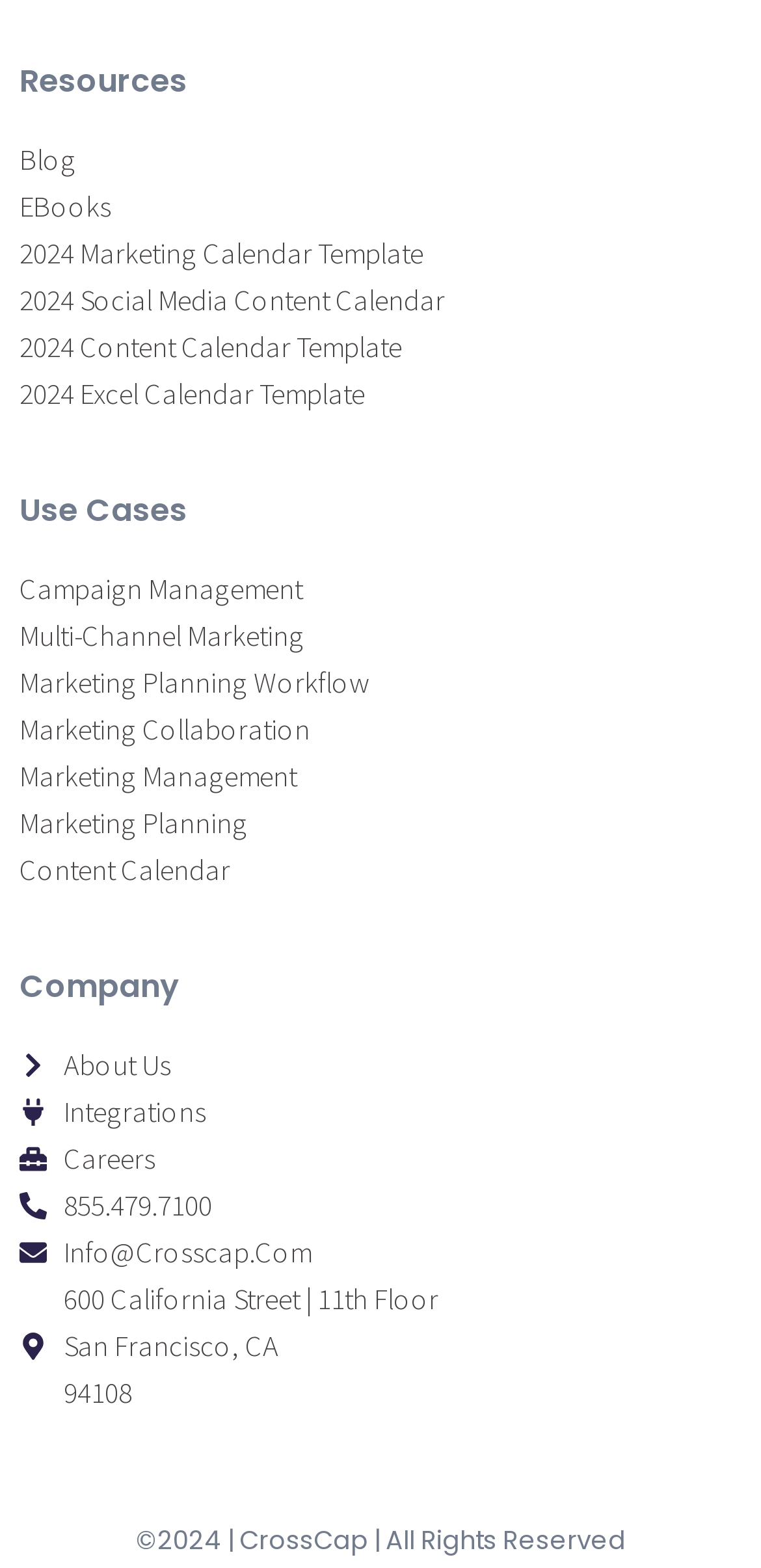Provide the bounding box coordinates, formatted as (top-left x, top-left y, bottom-right x, bottom-right y), with all values being floating point numbers between 0 and 1. Identify the bounding box of the UI element that matches the description: Marketing Planning Workflow

[0.026, 0.42, 0.974, 0.45]